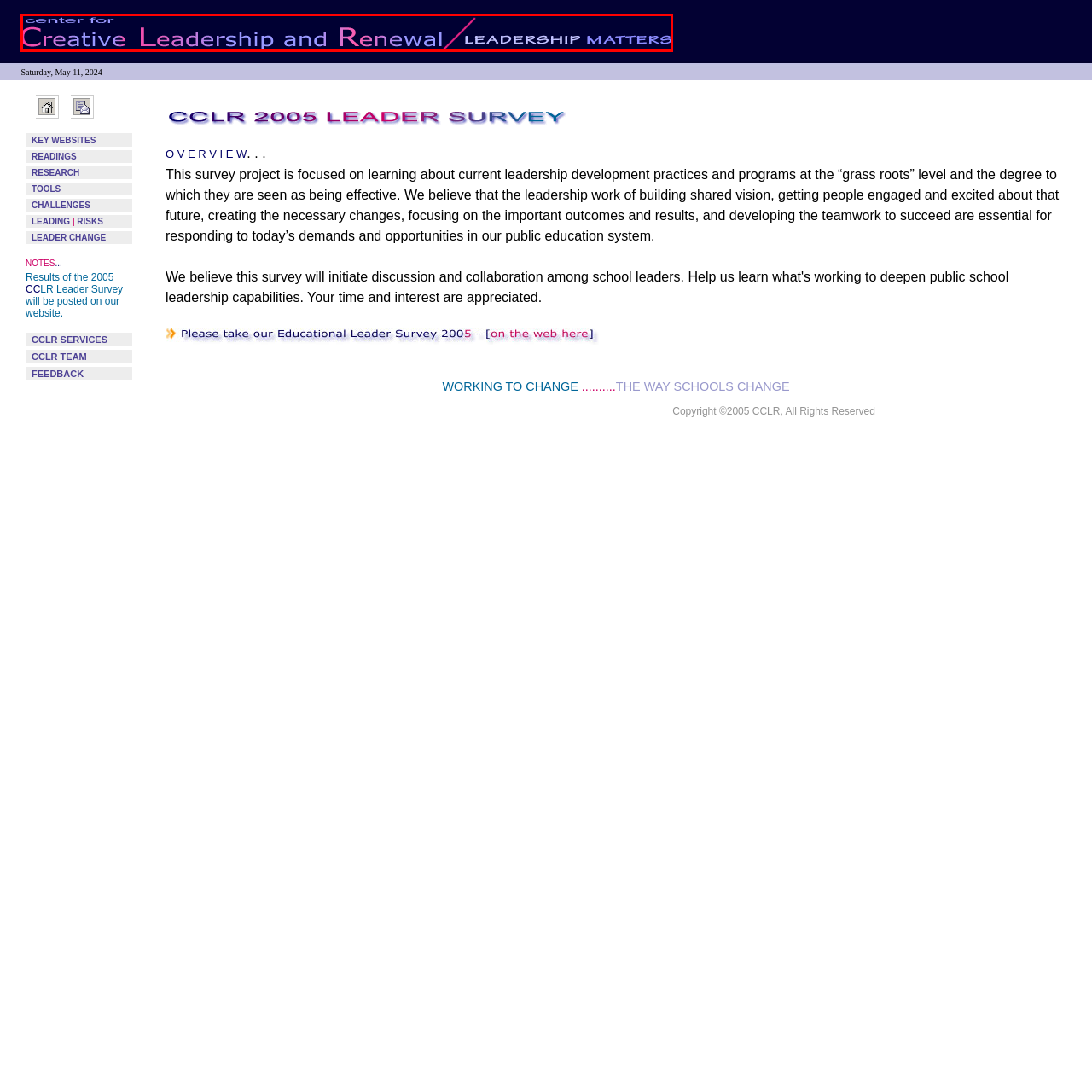Provide a thorough description of the scene depicted within the red bounding box.

The image prominently features the branding of the "Center for Creative Leadership and Renewal," emphasizing the theme of leadership development. The text is styled using a modern, bold typography, with "CE" in "Creative" and "Renewal" highlighted in vibrant colors. Below this, the words "LEADERSHIP MATTERS" are presented, underscoring the organization's commitment to the importance of effective leadership. The overall aesthetic combines a professional design with engaging visuals, aimed at attracting individuals interested in enhancing their leadership skills and practices. This image likely serves as a header or a significant visual element for the organization's initiatives and outreach programs.